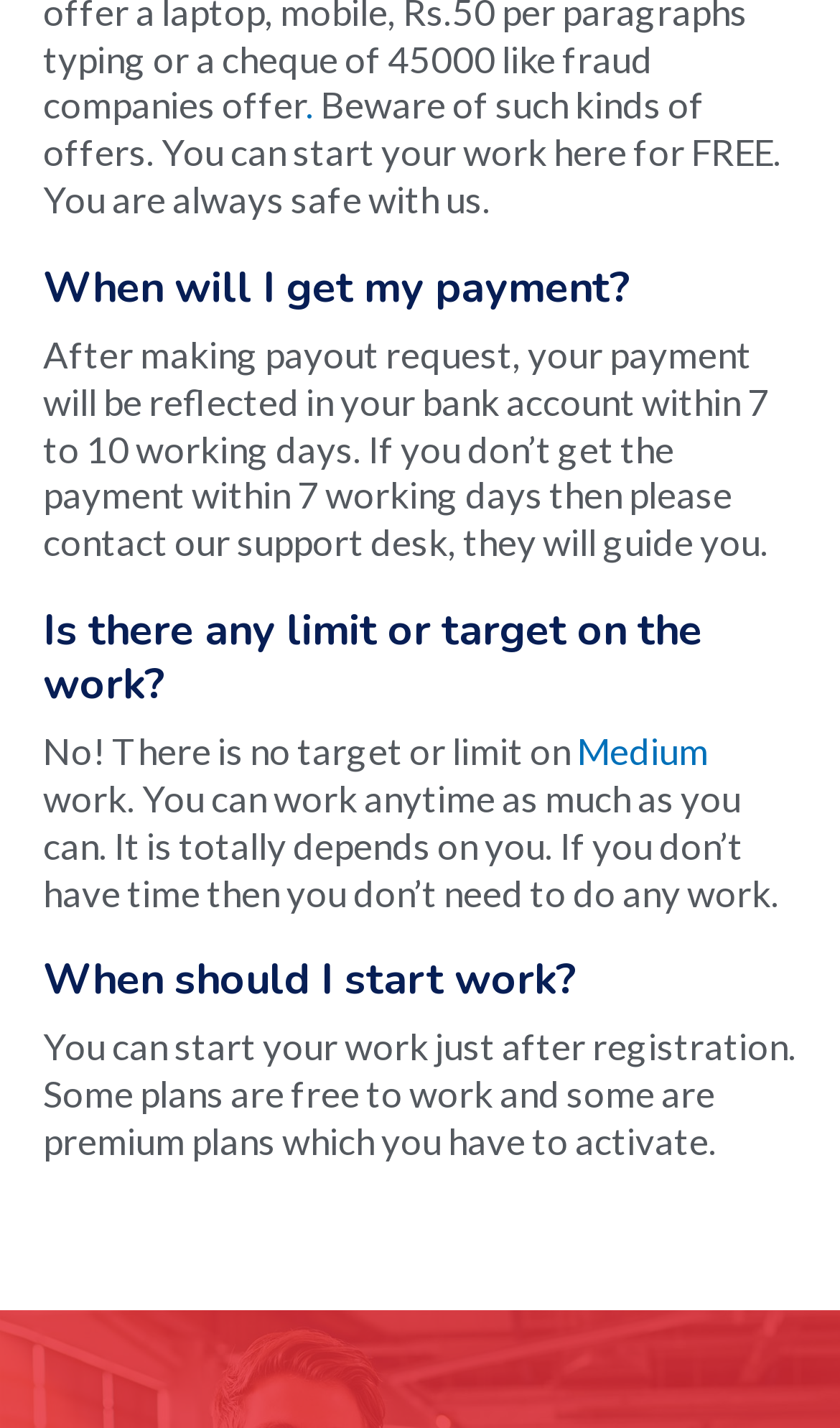What is the timeframe to receive payment?
Using the details from the image, give an elaborate explanation to answer the question.

According to the webpage, after making a payout request, the payment will be reflected in the bank account within 7 to 10 working days. This information is provided in the section 'When will I get my payment?'.